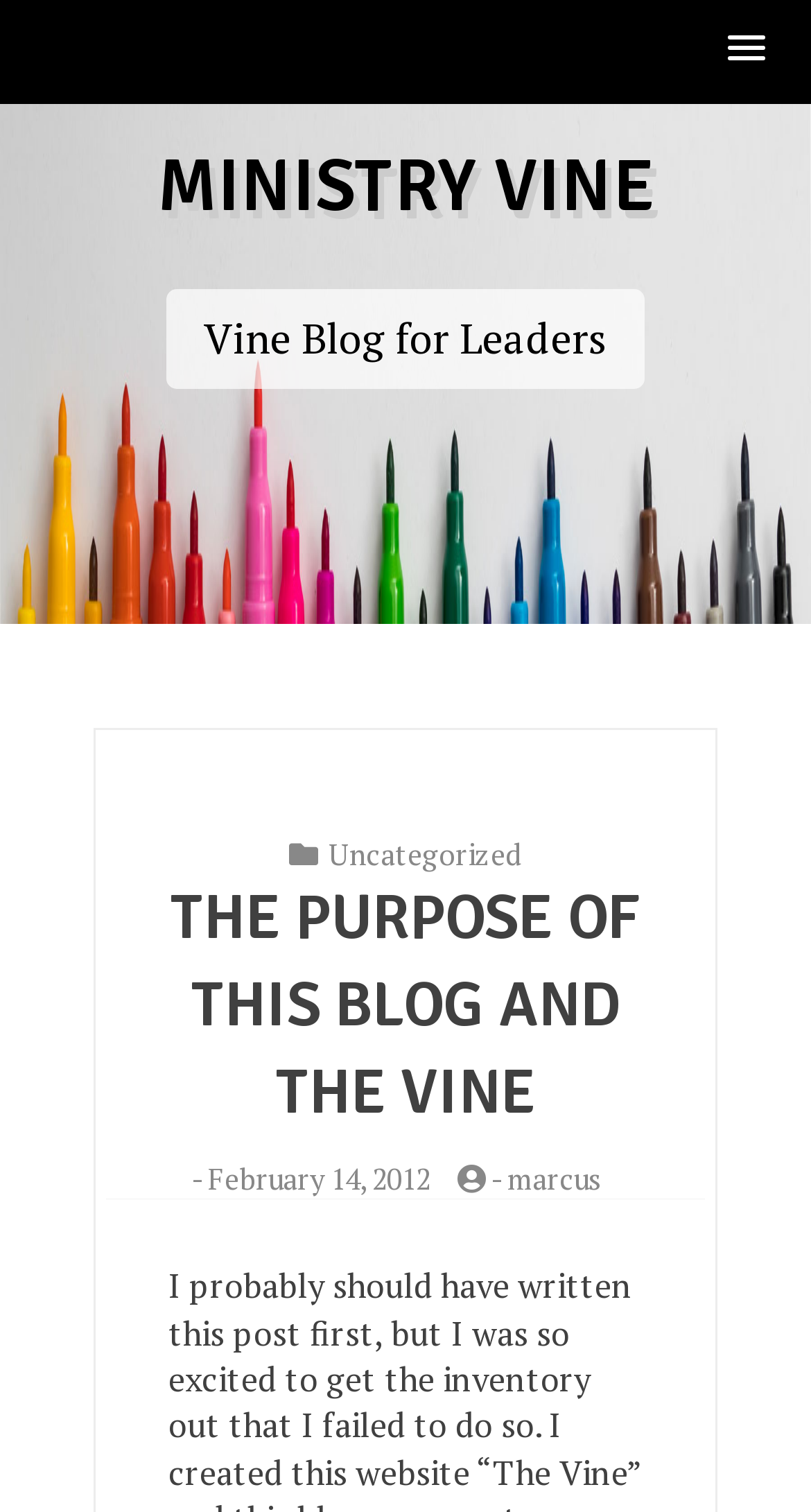When was the latest article published?
From the details in the image, provide a complete and detailed answer to the question.

The publication date of the latest article can be found in the link element 'February 14, 2012' with bounding box coordinates [0.256, 0.766, 0.531, 0.792].